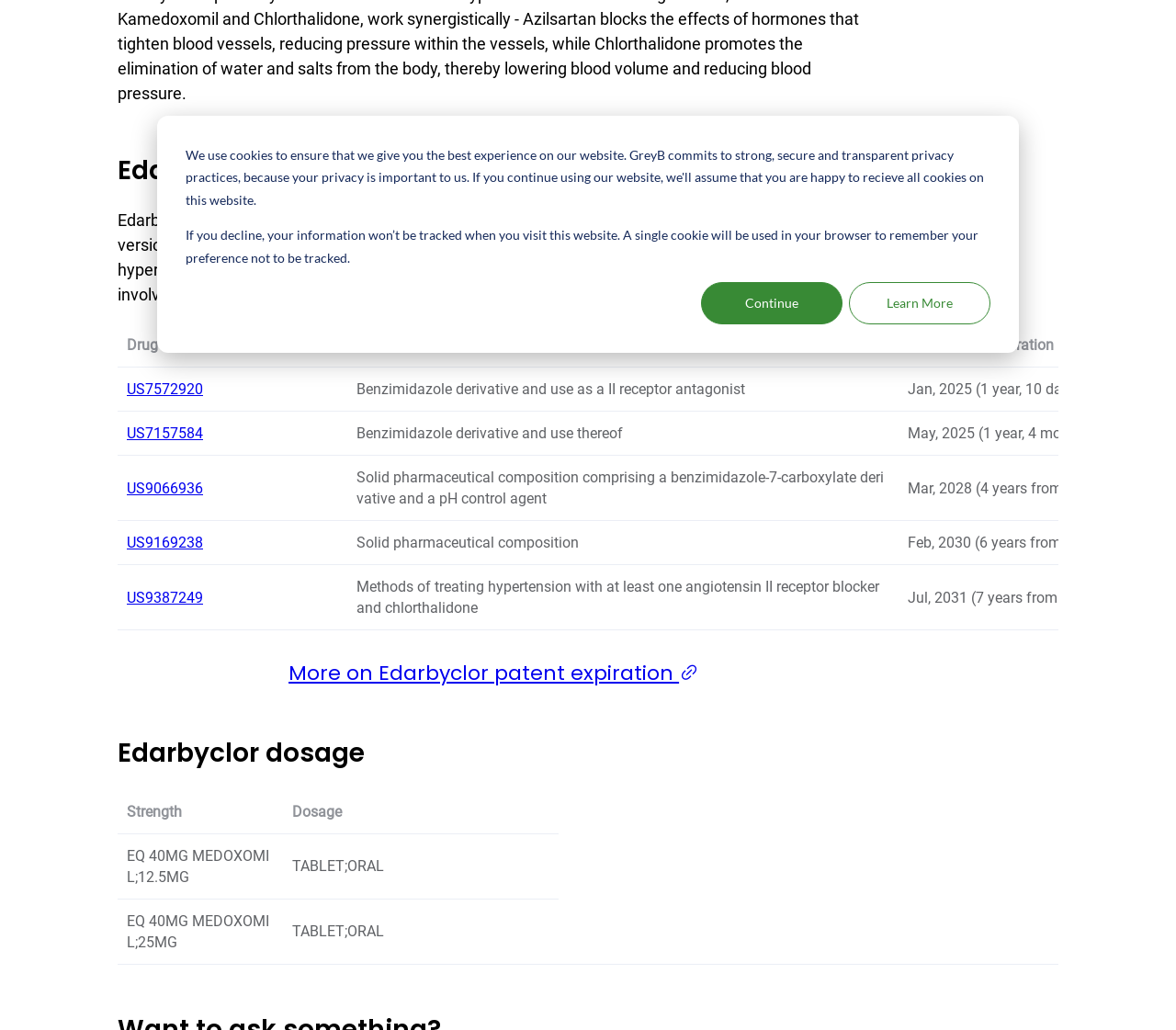Given the description More on Edarbyclor patent expiration, predict the bounding box coordinates of the UI element. Ensure the coordinates are in the format (top-left x, top-left y, bottom-right x, bottom-right y) and all values are between 0 and 1.

[0.245, 0.64, 0.595, 0.667]